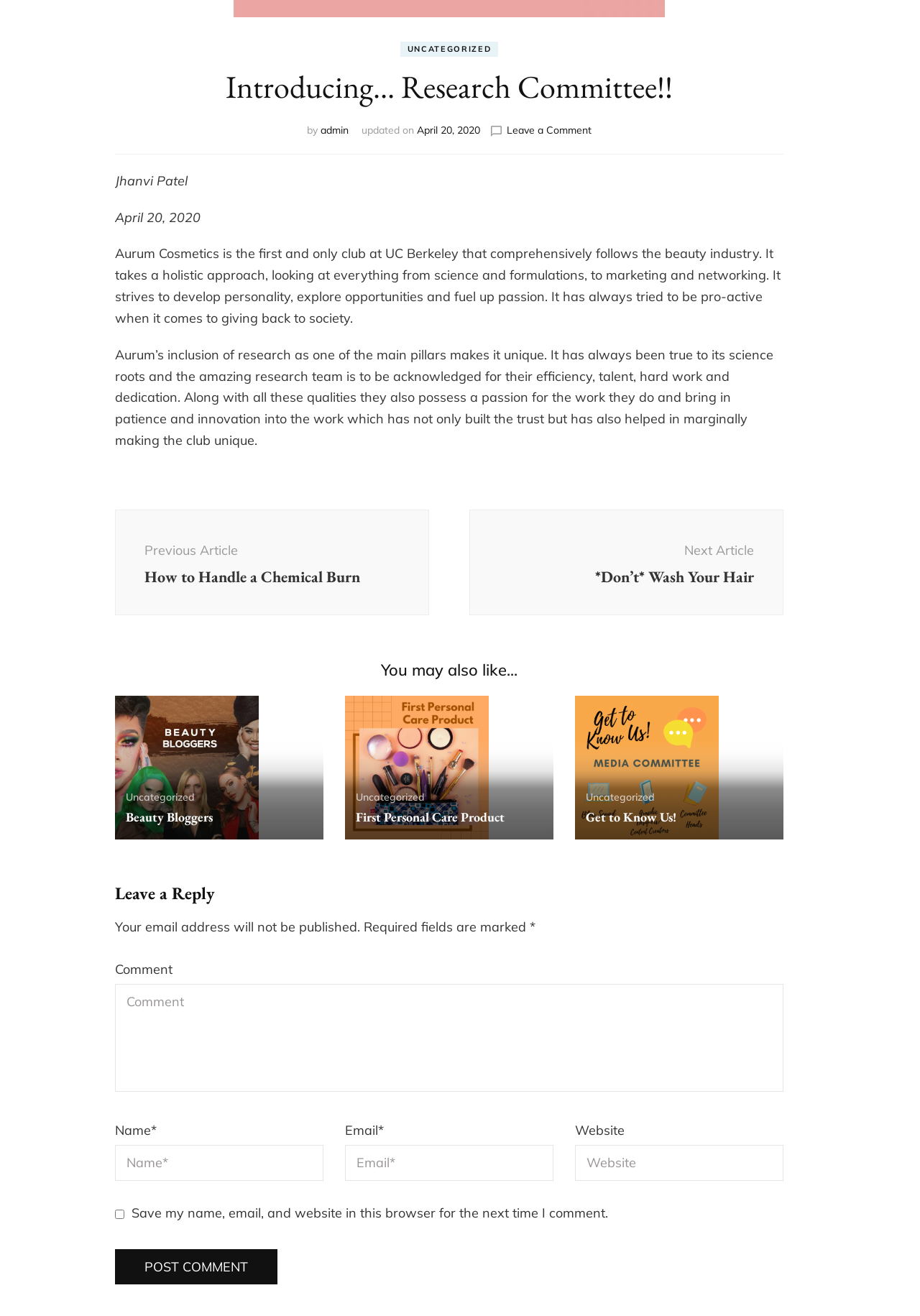Using the description "Uncategorized", locate and provide the bounding box of the UI element.

[0.387, 0.601, 0.462, 0.61]